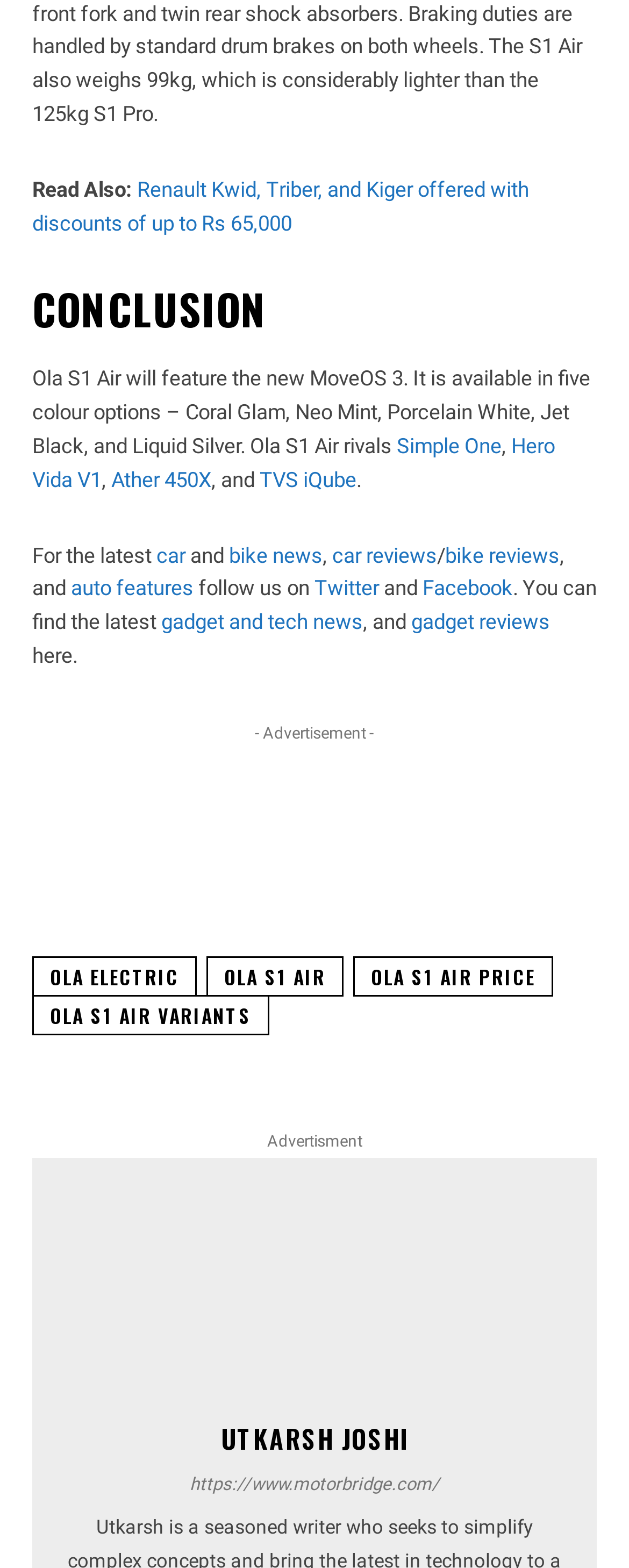Show the bounding box coordinates of the region that should be clicked to follow the instruction: "Follow on Twitter."

[0.5, 0.367, 0.603, 0.383]